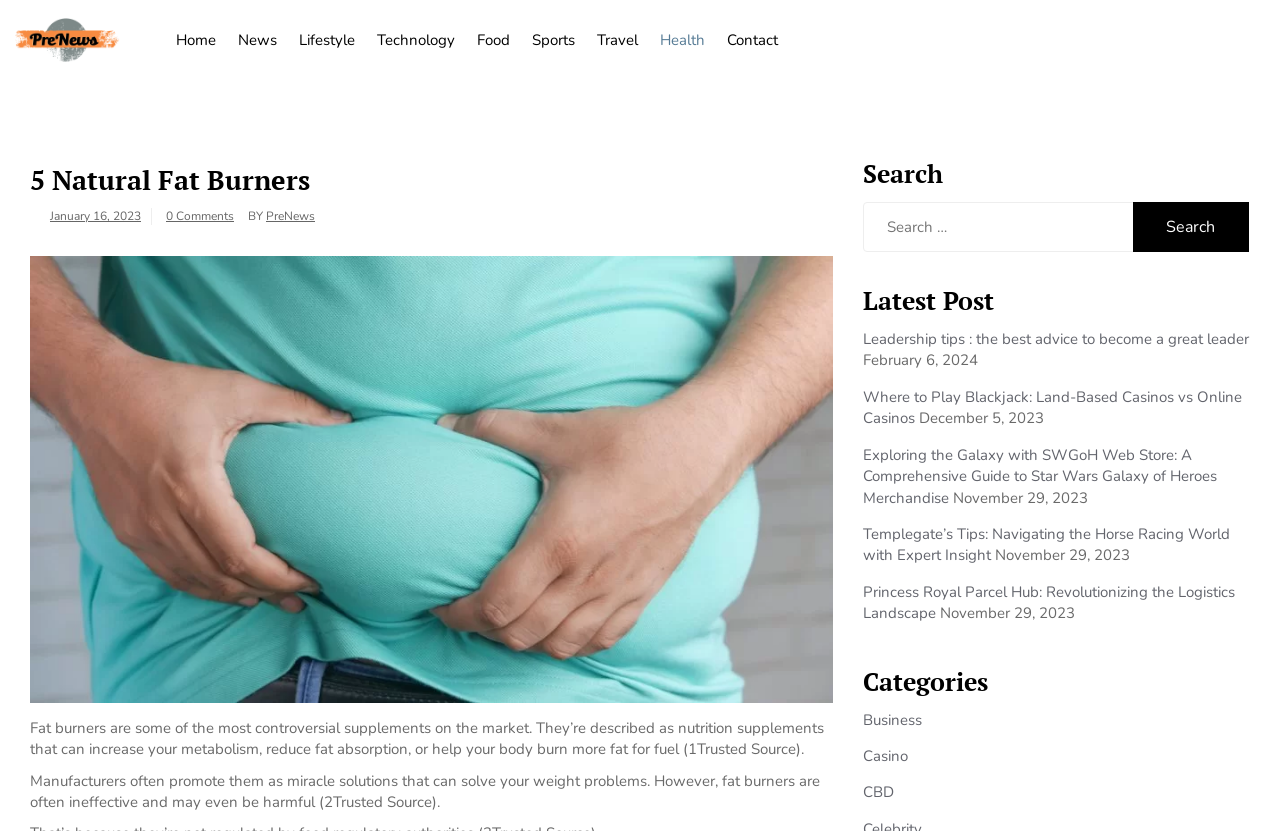Find the bounding box coordinates of the element you need to click on to perform this action: 'Check the 'Contact' page'. The coordinates should be represented by four float values between 0 and 1, in the format [left, top, right, bottom].

[0.56, 0.012, 0.617, 0.078]